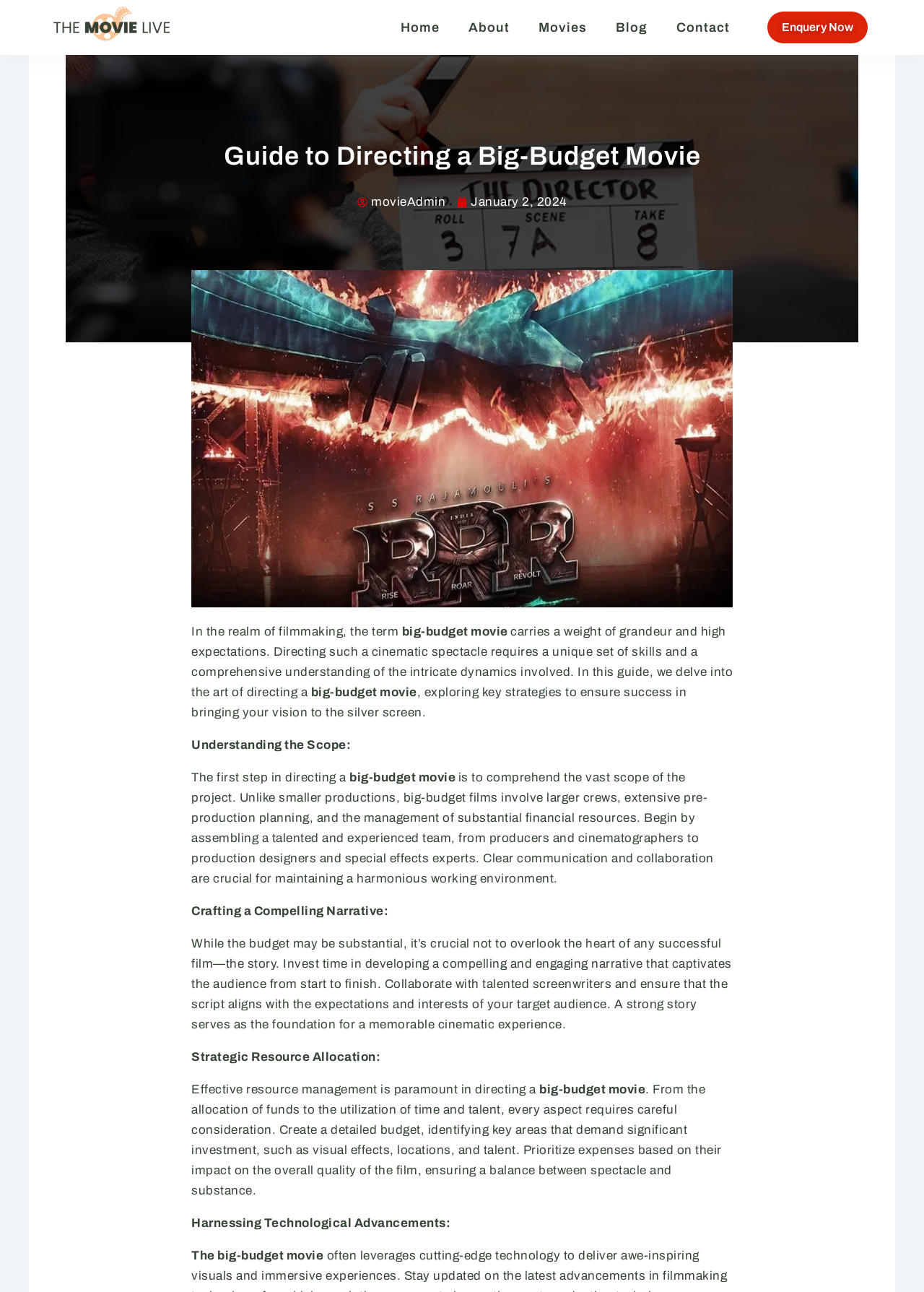Could you highlight the region that needs to be clicked to execute the instruction: "Check the 'Movies' section"?

[0.567, 0.0, 0.651, 0.042]